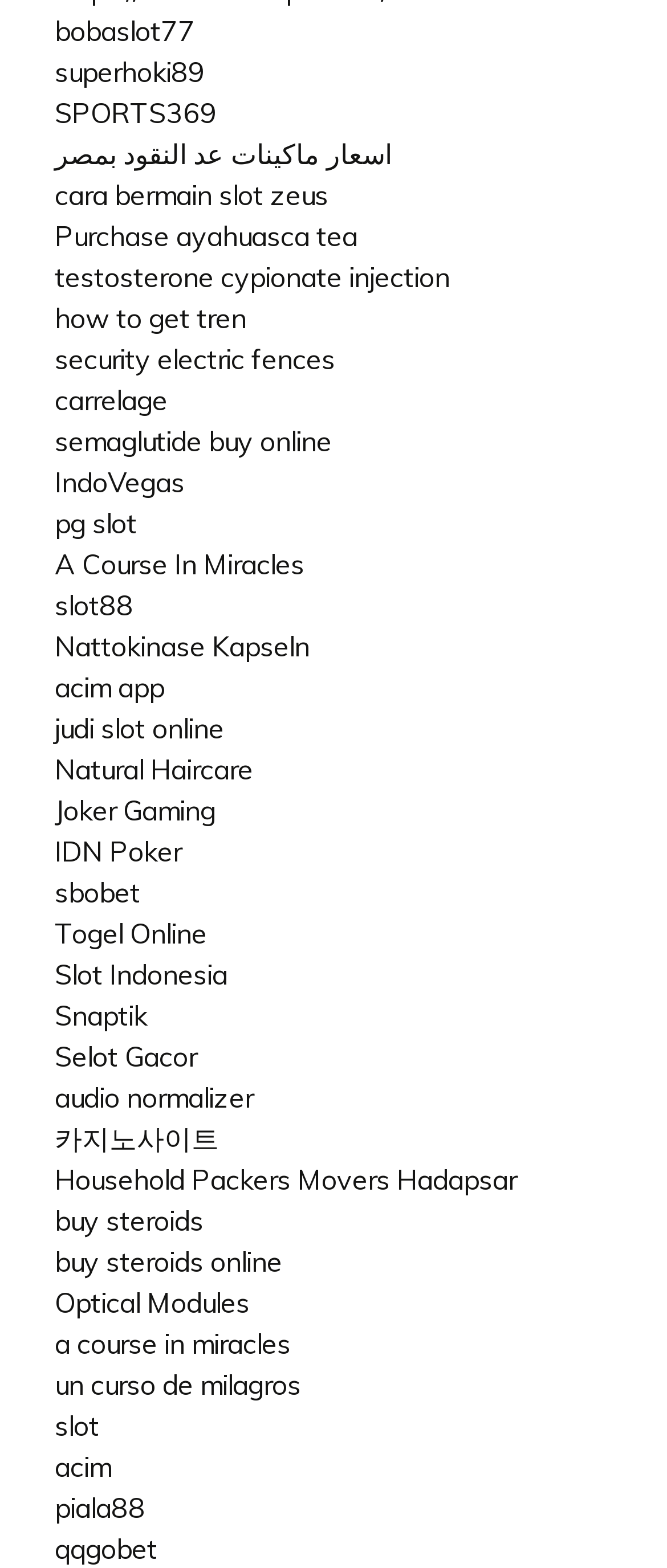Please identify the bounding box coordinates of the element's region that I should click in order to complete the following instruction: "Learn more about A Course In Miracles". The bounding box coordinates consist of four float numbers between 0 and 1, i.e., [left, top, right, bottom].

[0.082, 0.349, 0.456, 0.37]